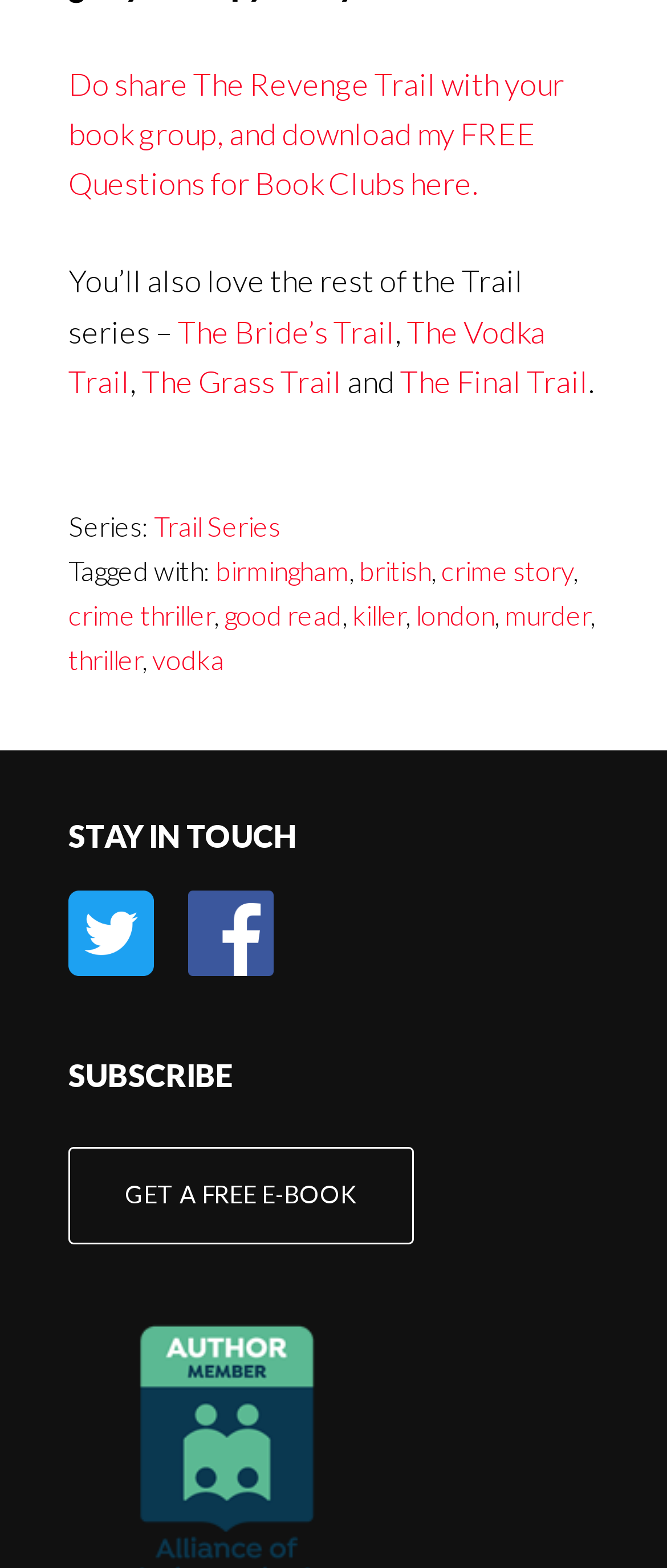Could you find the bounding box coordinates of the clickable area to complete this instruction: "Subscribe and get a free e-book"?

[0.103, 0.731, 0.621, 0.793]